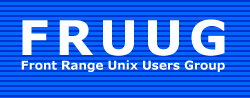Describe every significant element in the image thoroughly.

The image prominently features the acronym "FRUUG" in bold, white letters against a vibrant blue background, representing the Front Range Unix Users Group. Below the acronym is the full name of the organization, emphasizing its focus on Unix-related technologies and community engagement. The clean, modern typography and strong color contrast reflect the group's commitment to creating an inclusive space for members interested in Unix systems. The visual design aligns with their mission of fostering collaboration among technology enthusiasts in the Front Range area.